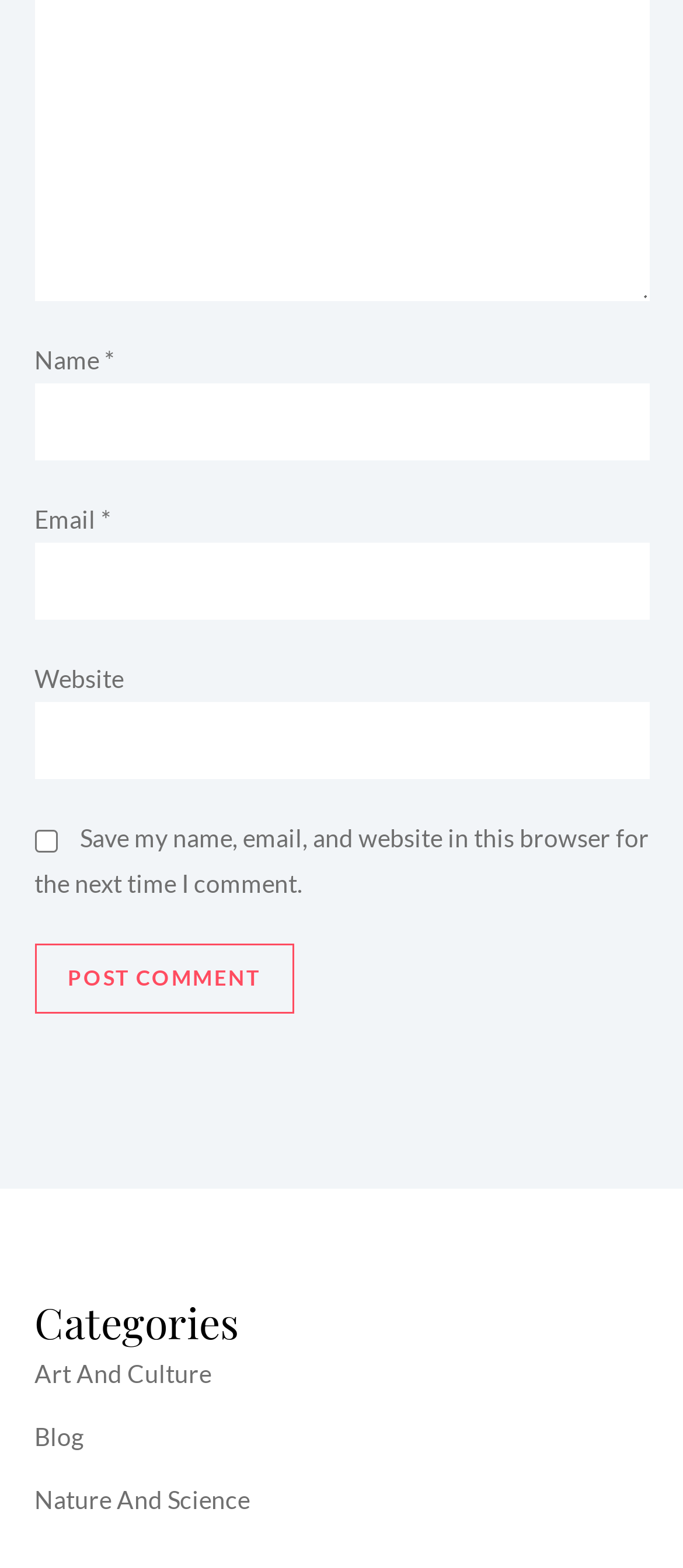Please provide a short answer using a single word or phrase for the question:
How many categories are listed?

3